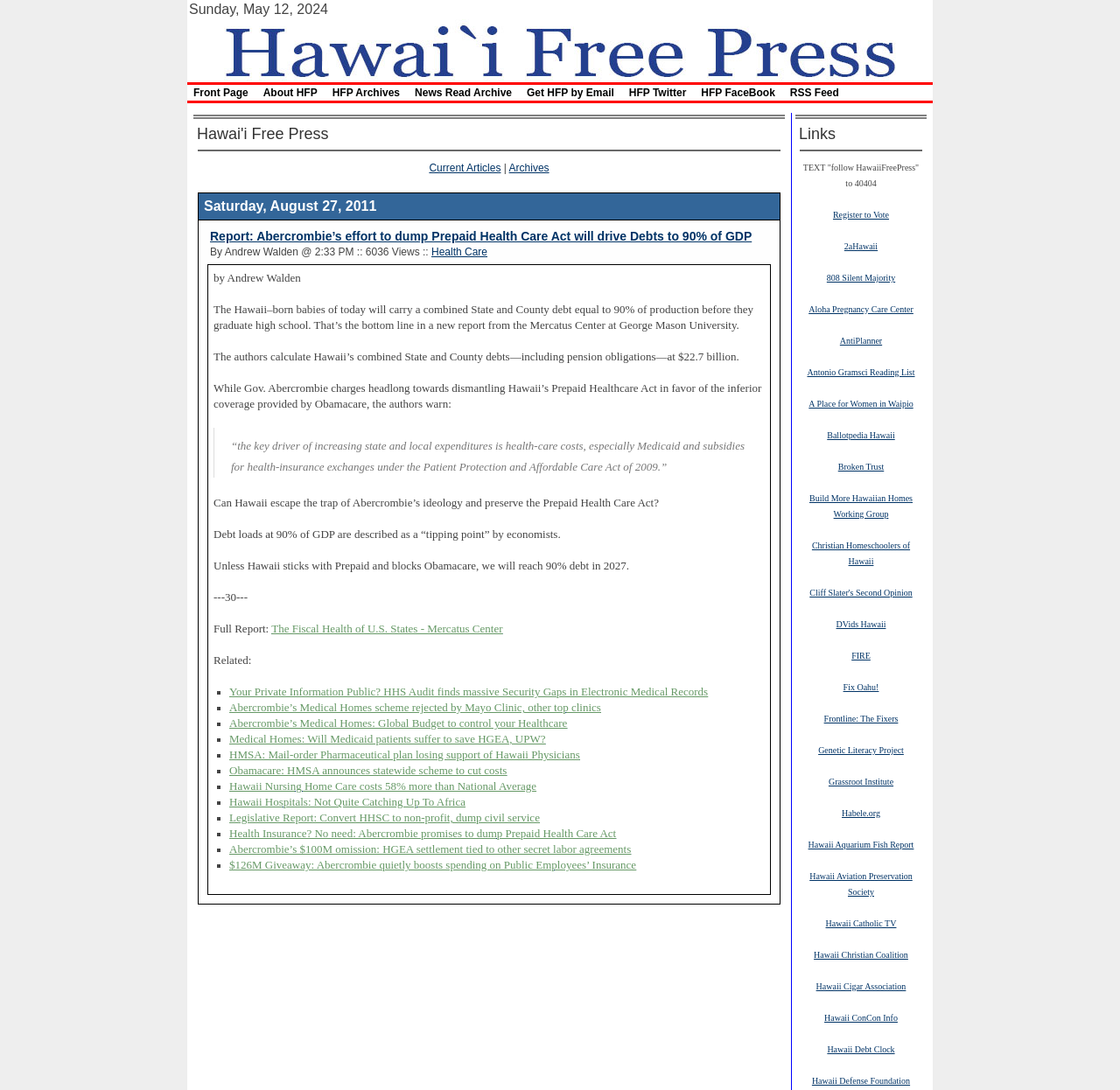Specify the bounding box coordinates for the region that must be clicked to perform the given instruction: "Click on the 'Hawaii Free Press' link".

[0.175, 0.039, 0.825, 0.052]